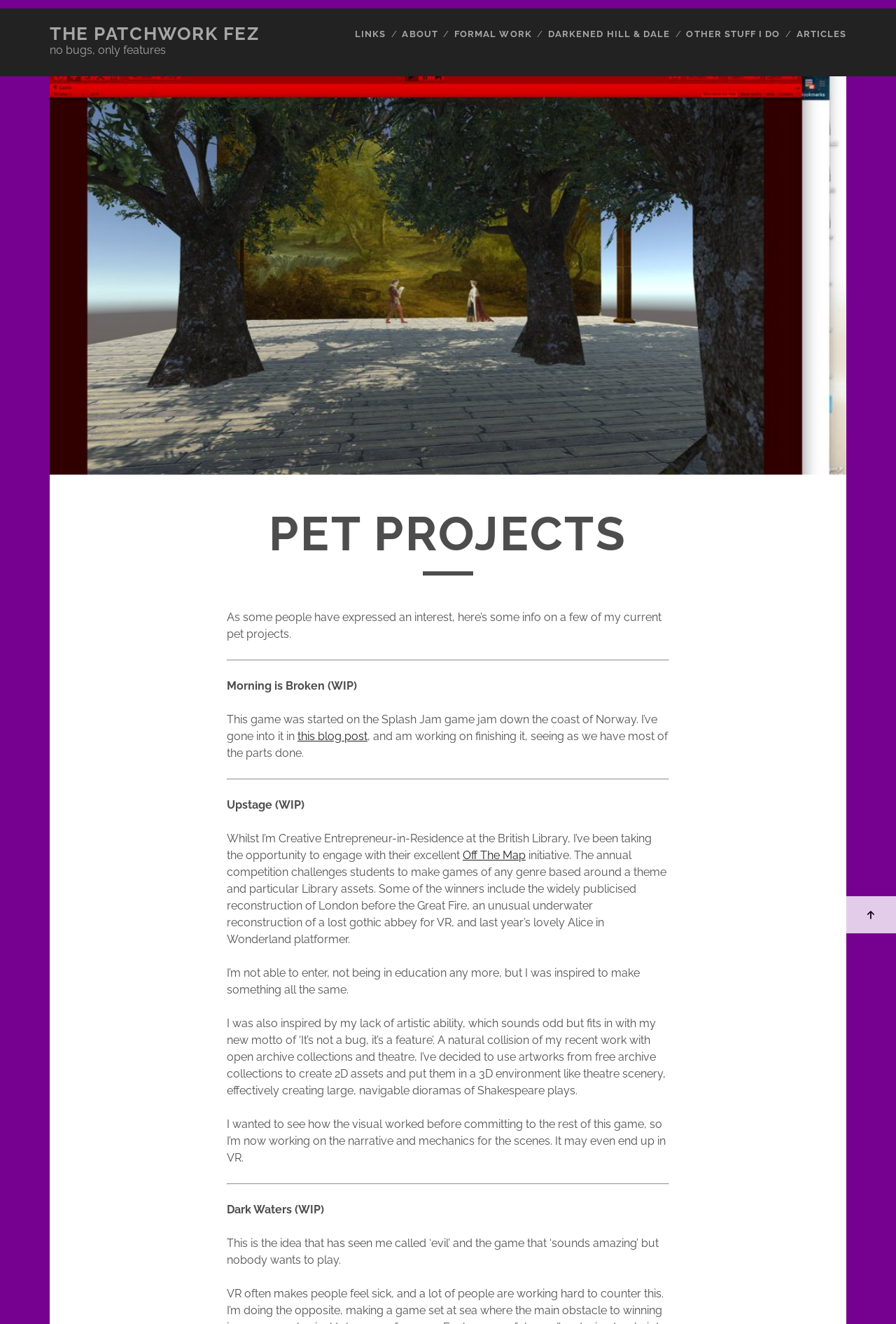Provide the bounding box coordinates of the HTML element this sentence describes: "Articles".

[0.889, 0.02, 0.945, 0.032]